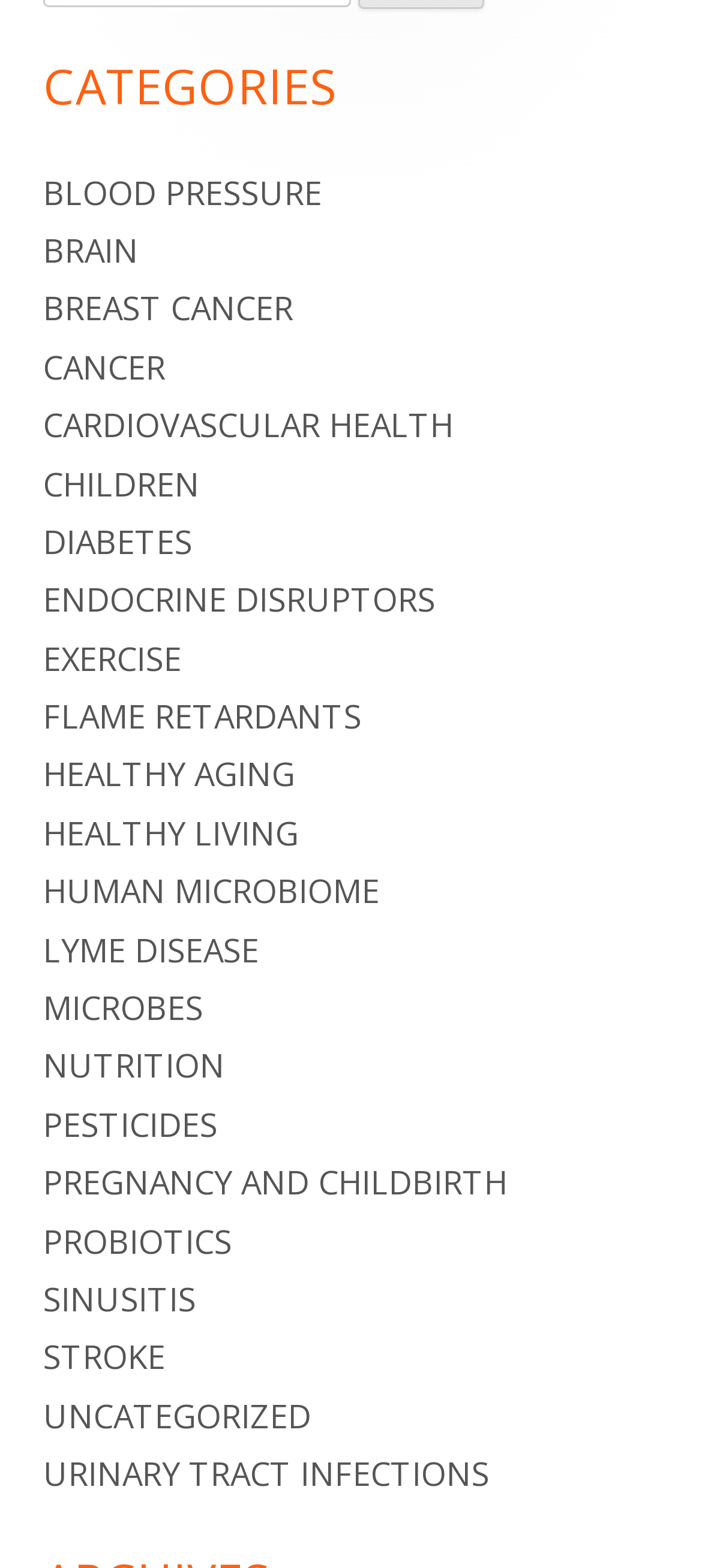Provide the bounding box coordinates of the section that needs to be clicked to accomplish the following instruction: "click on BLOOD PRESSURE."

[0.062, 0.108, 0.459, 0.136]